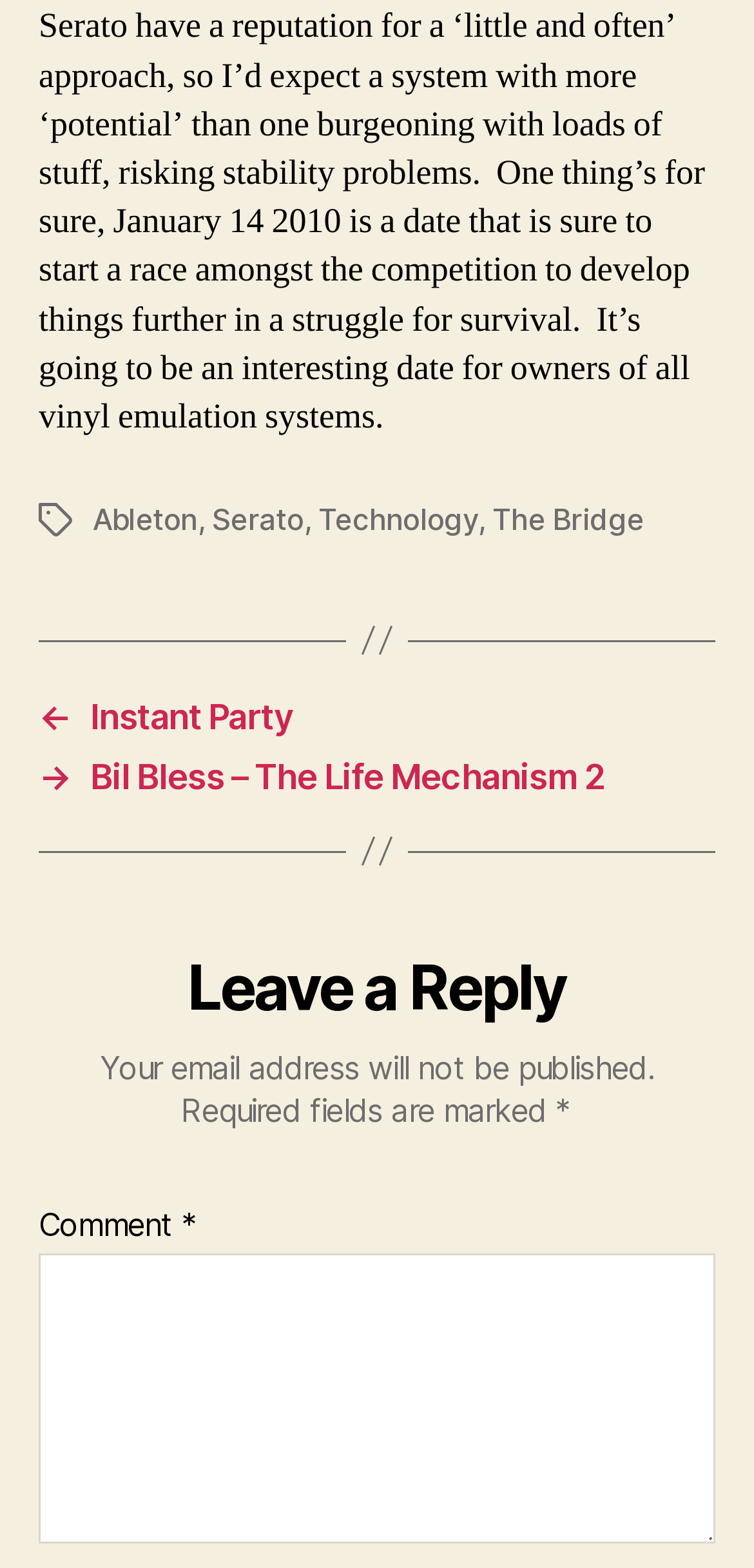Consider the image and give a detailed and elaborate answer to the question: 
What is the purpose of the textbox at the bottom of the page?

The textbox is labeled 'Comment *' and is required, indicating that it is for users to leave a comment on the article. The asterisk symbol next to the label suggests that it is a mandatory field.